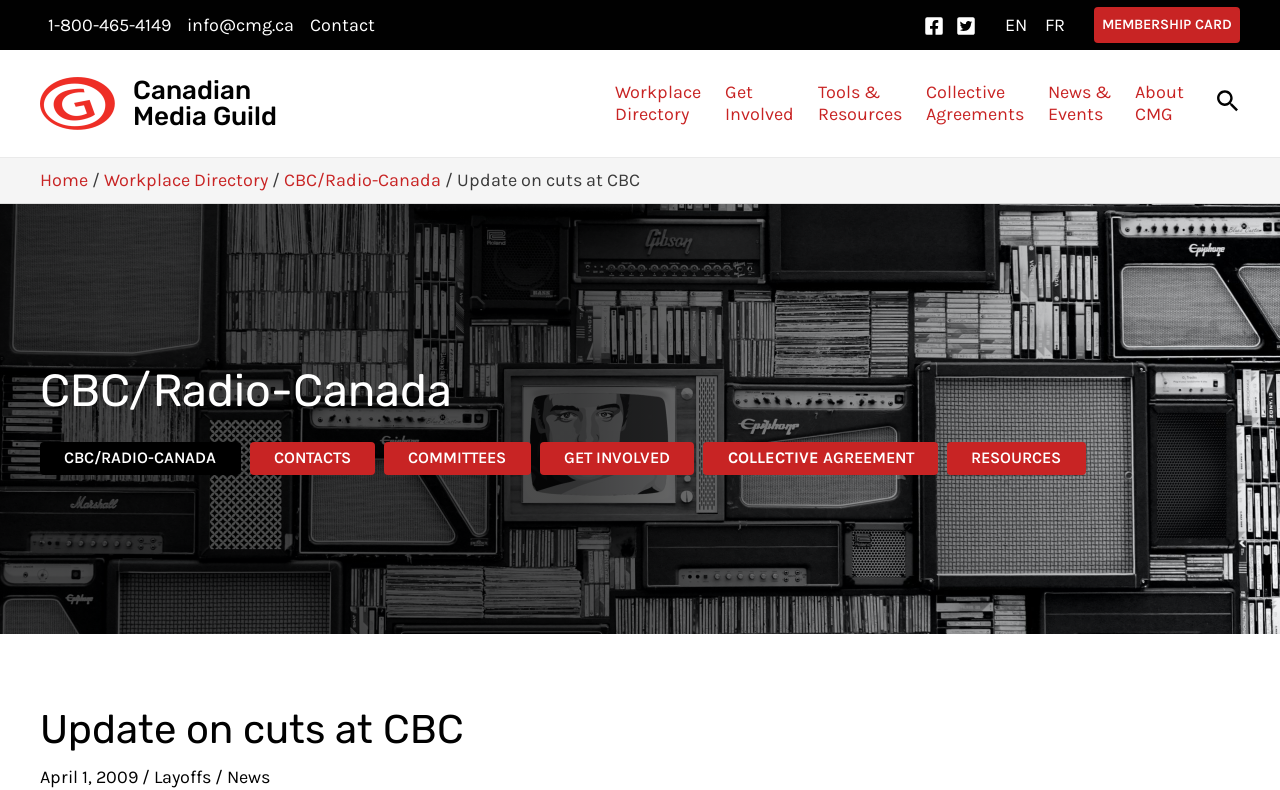Determine the bounding box for the described UI element: "Filiali internazionali".

None